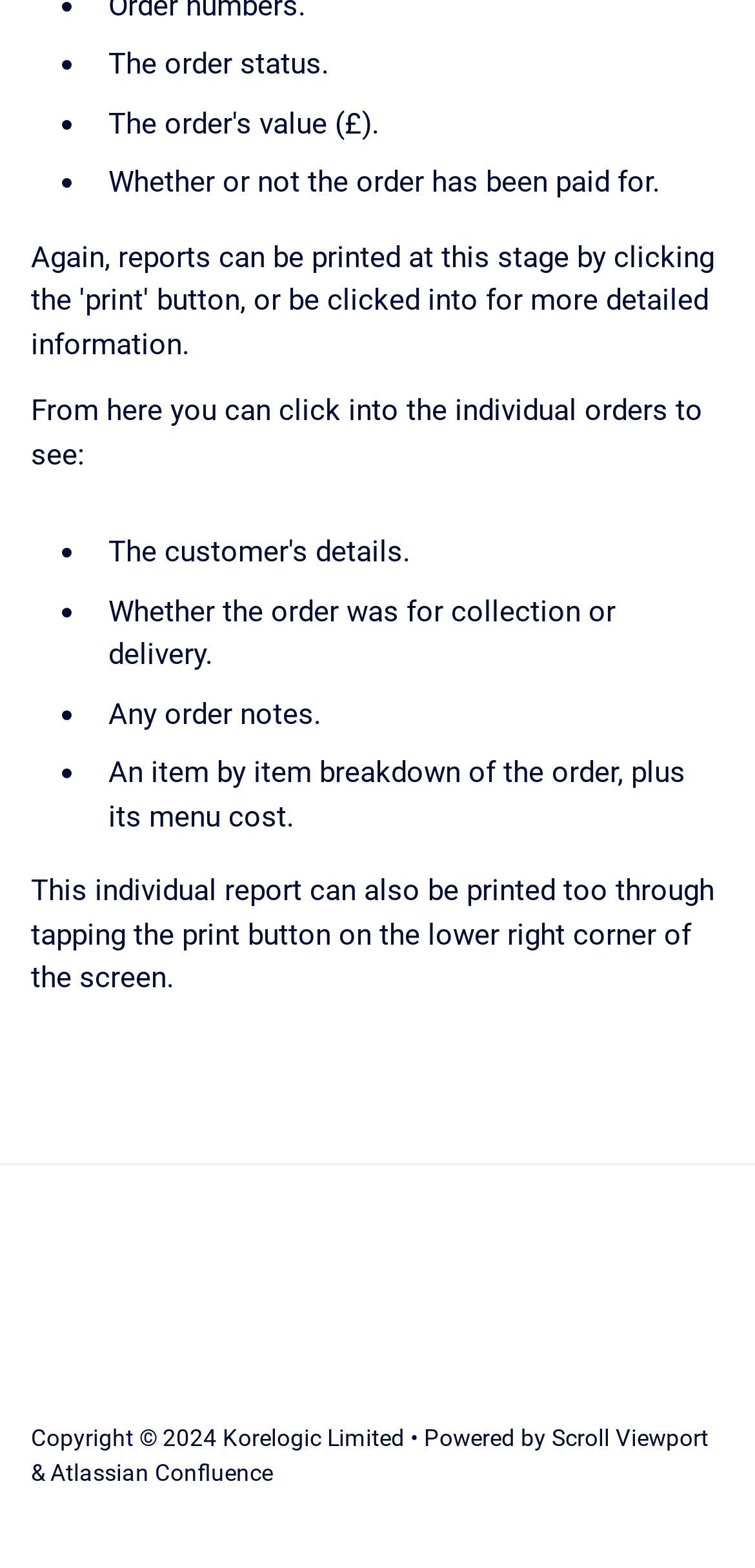Carefully examine the image and provide an in-depth answer to the question: What platform is this powered by?

The webpage has a powered by notice at the bottom which states 'Powered by Atlassian Confluence'.